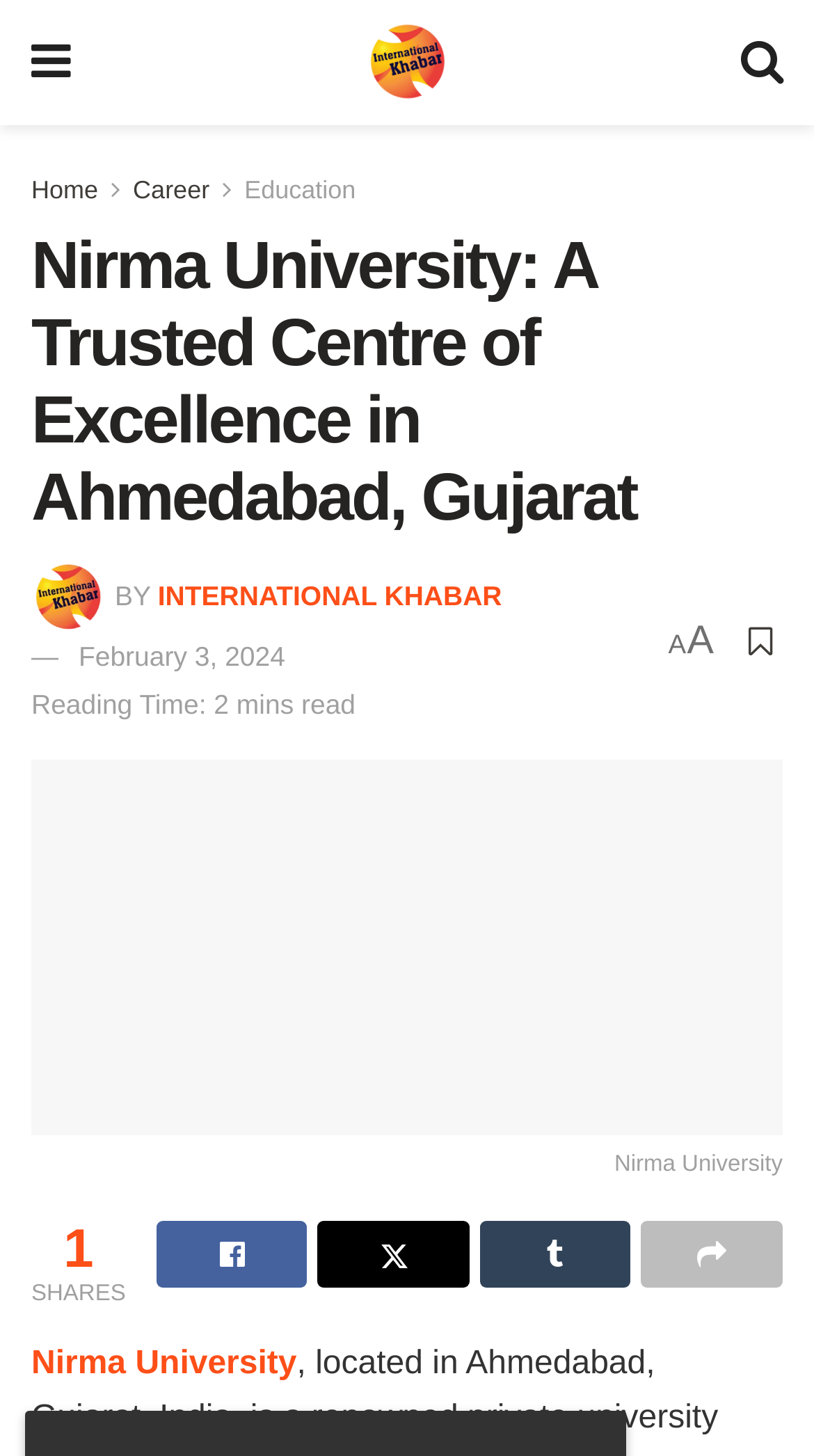Please determine the bounding box coordinates of the element to click in order to execute the following instruction: "Click the Nirma University link". The coordinates should be four float numbers between 0 and 1, specified as [left, top, right, bottom].

[0.038, 0.522, 0.962, 0.816]